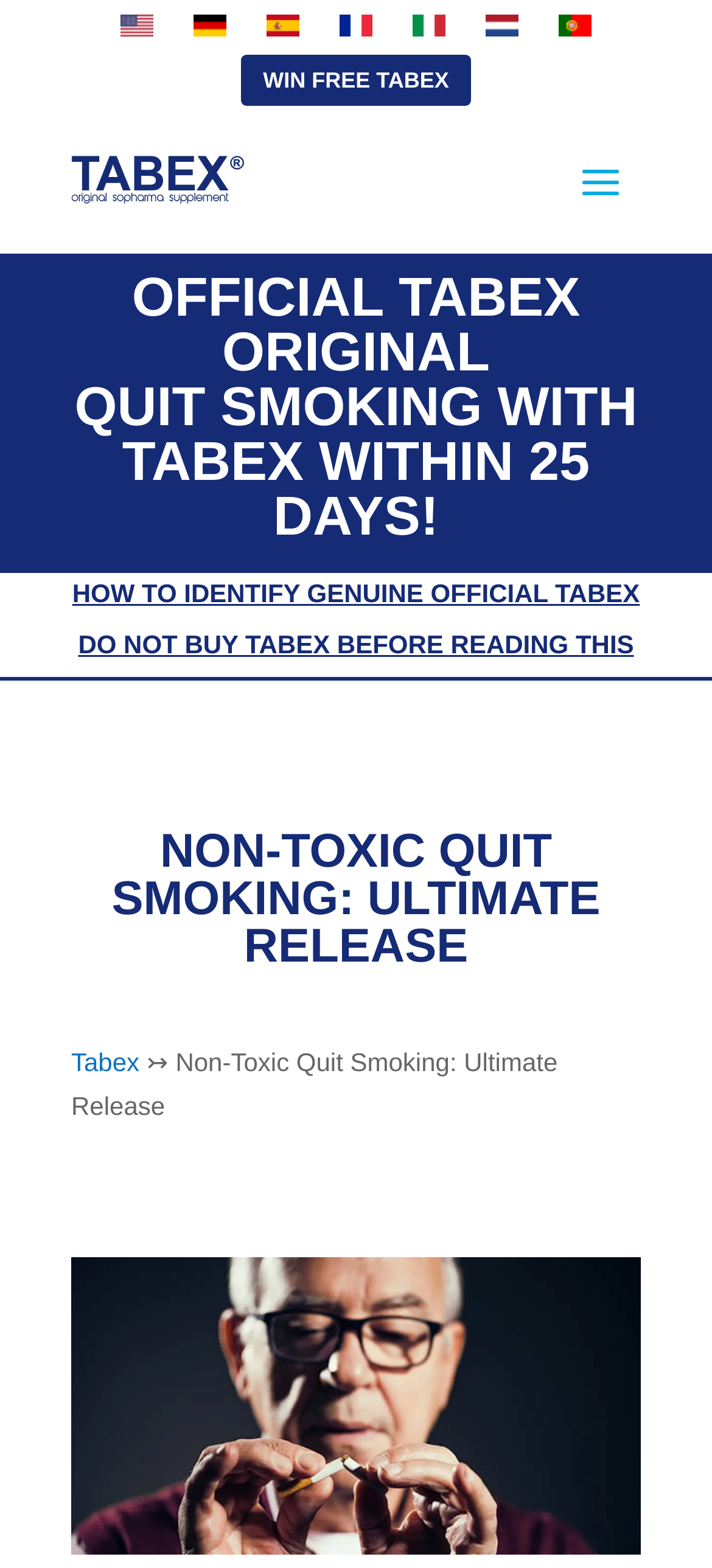Please determine the headline of the webpage and provide its content.

OFFICIAL TABEX ORIGINAL
QUIT SMOKING WITH TABEX WITHIN 25 DAYS!